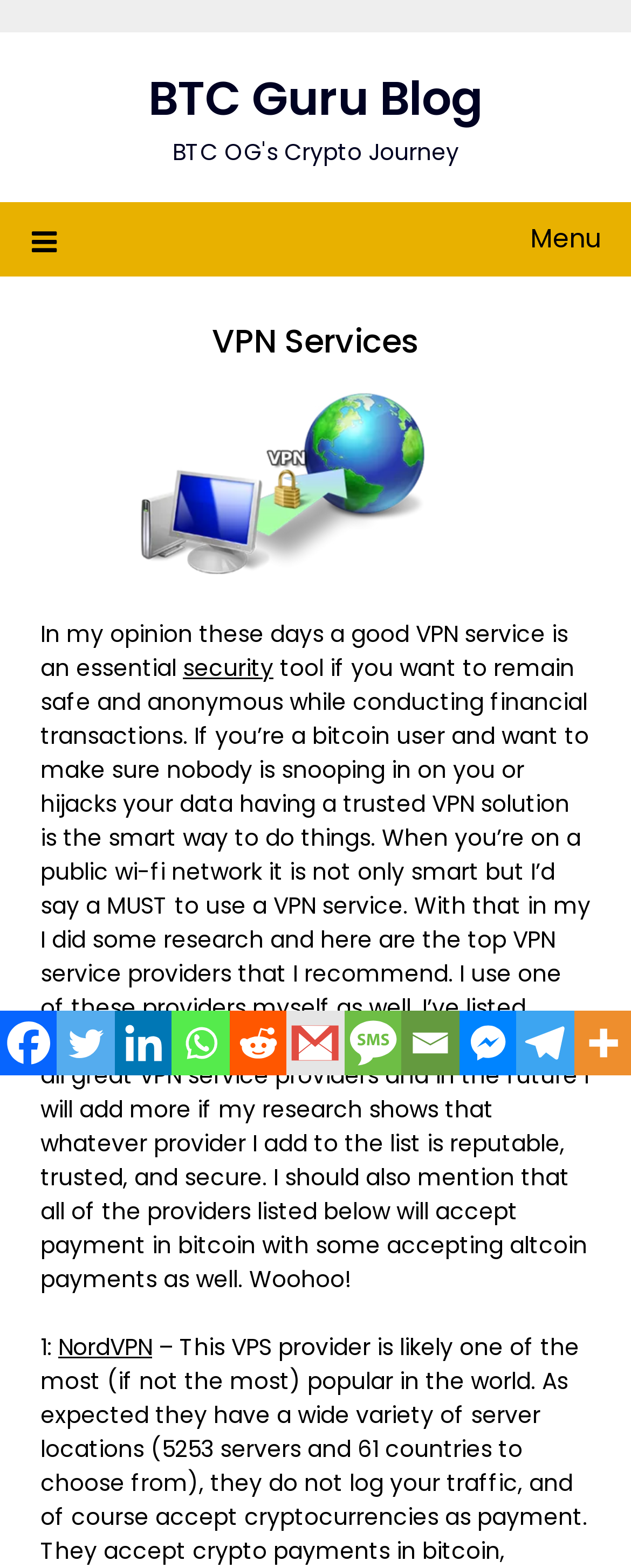Analyze and describe the webpage in a detailed narrative.

This webpage is about VPN services, specifically recommending top VPN service providers that accept bitcoin payments. At the top, there is a link to "BTC Guru Blog" and a menu icon on the left side. Below the menu icon, there is a header section with a heading "VPN Services" and a brief introduction to the importance of using a good VPN service for security and anonymity while conducting financial transactions.

Following the introduction, there is a list of recommended VPN service providers, starting with "1: NordVPN". The list is not in any particular ranking or order, and the author mentions that they use one of these providers themselves. The author also notes that they will add more providers to the list in the future if they are found to be reputable, trusted, and secure.

On the right side of the page, there are social media links to Facebook, Twitter, Linkedin, Whatsapp, Reddit, Gmail, SMS, Email, Facebook Messenger, Telegram, and More. These links are positioned vertically, with the "More" link at the bottom, accompanied by an image.